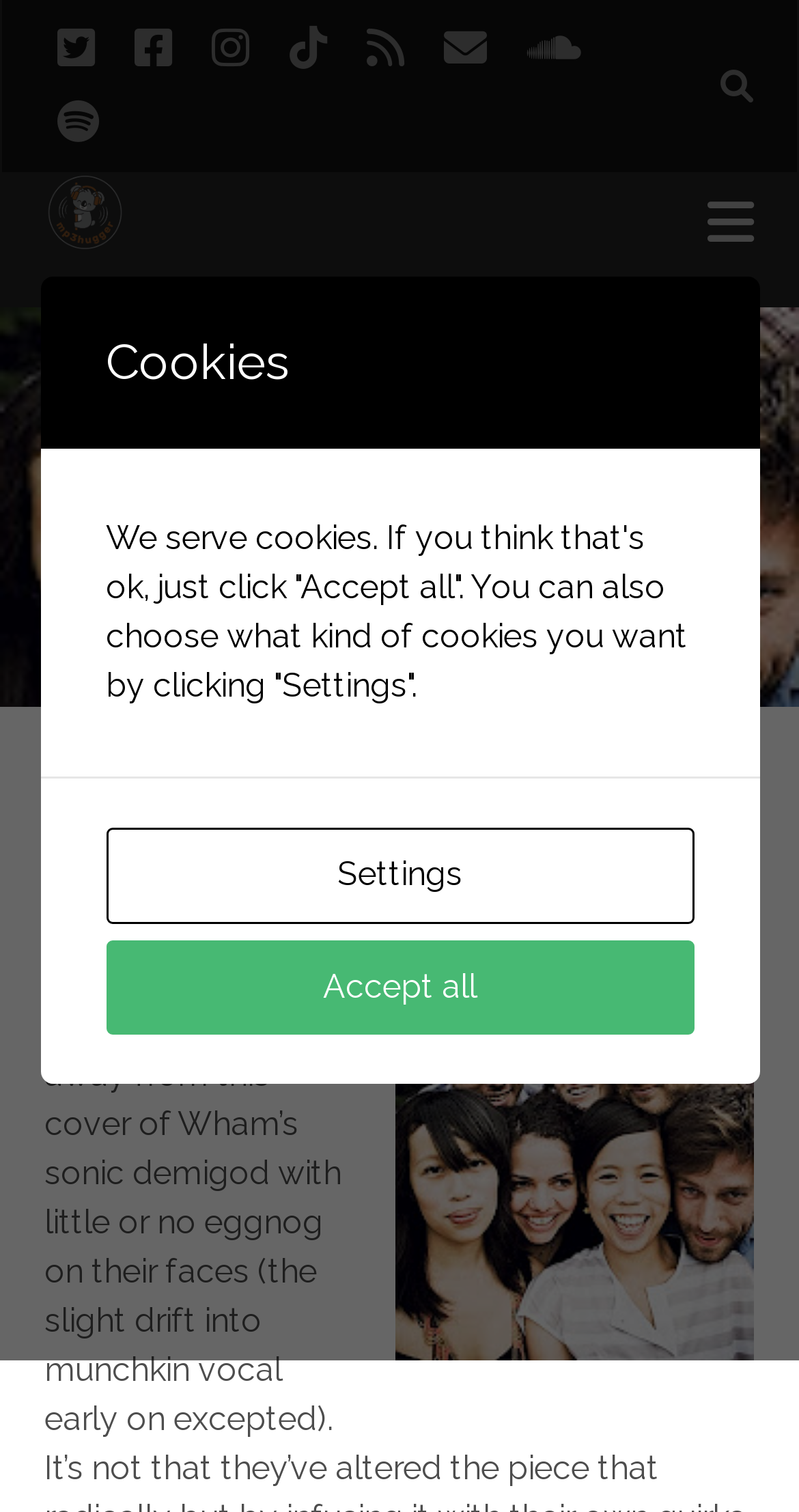Reply to the question with a single word or phrase:
What is the date mentioned on the webpage?

DECEMBER 1, 2010